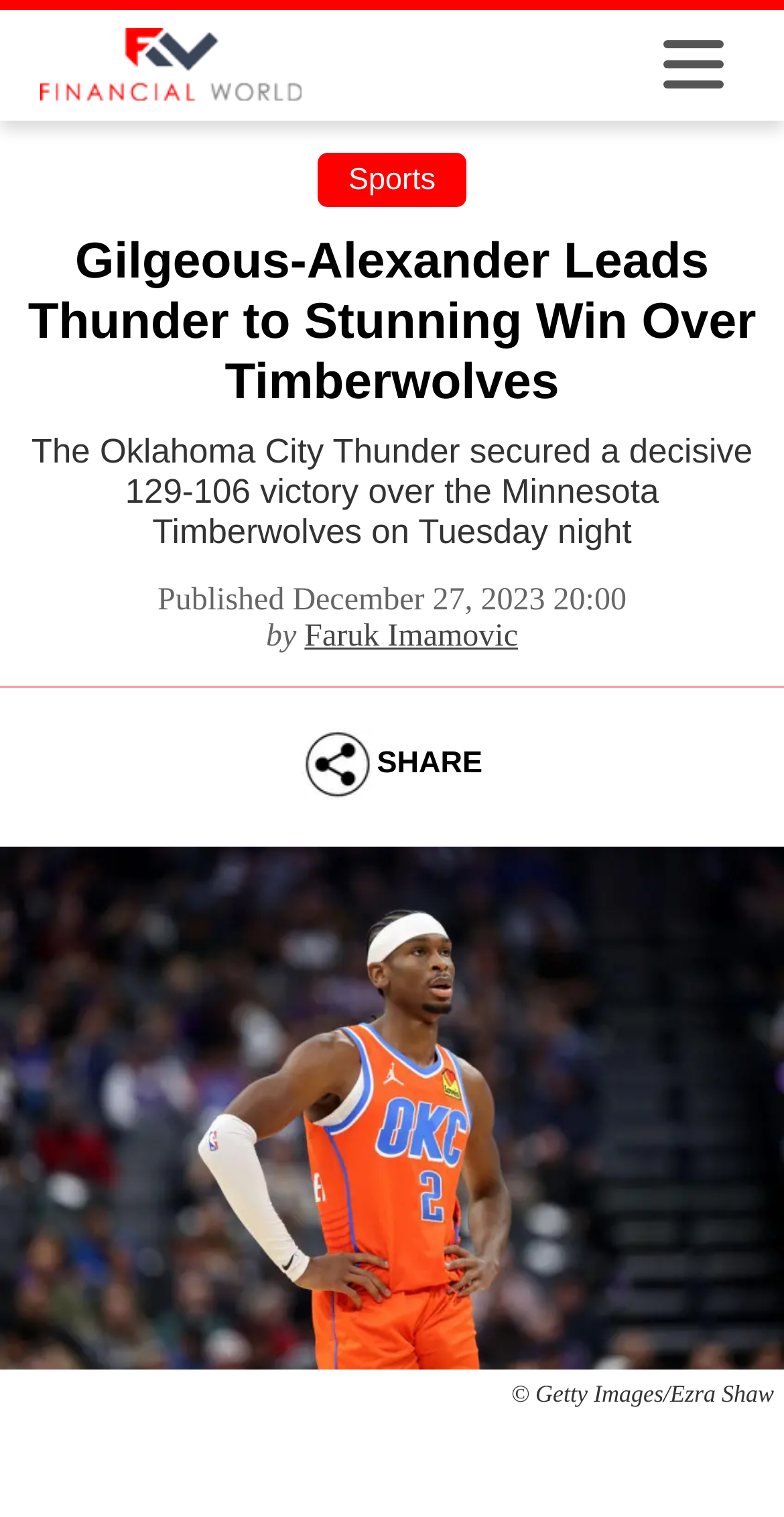Generate a comprehensive caption for the webpage you are viewing.

The webpage appears to be a sports news article about the Oklahoma City Thunder's victory over the Minnesota Timberwolves. At the top left corner, there is a logo image of "Financial World". Below the logo, there is a link to the "Sports" section. 

The main headline, "Gilgeous-Alexander Leads Thunder to Stunning Win Over Timberwolves", is prominently displayed in the top center of the page. Underneath the headline, there is a brief summary of the article, stating that the Oklahoma City Thunder secured a decisive 129-106 victory over the Minnesota Timberwolves on Tuesday night.

To the right of the summary, there is a timestamp indicating that the article was published on December 27, 2023, at 20:00. Below the timestamp, there is a byline crediting the author, Faruk Imamovic. 

A large image takes up most of the bottom half of the page, showing a scene from the game. The image is captioned with a copyright notice, "© Getty Images/Ezra Shaw". Above the image, there is a "SHARE" button.